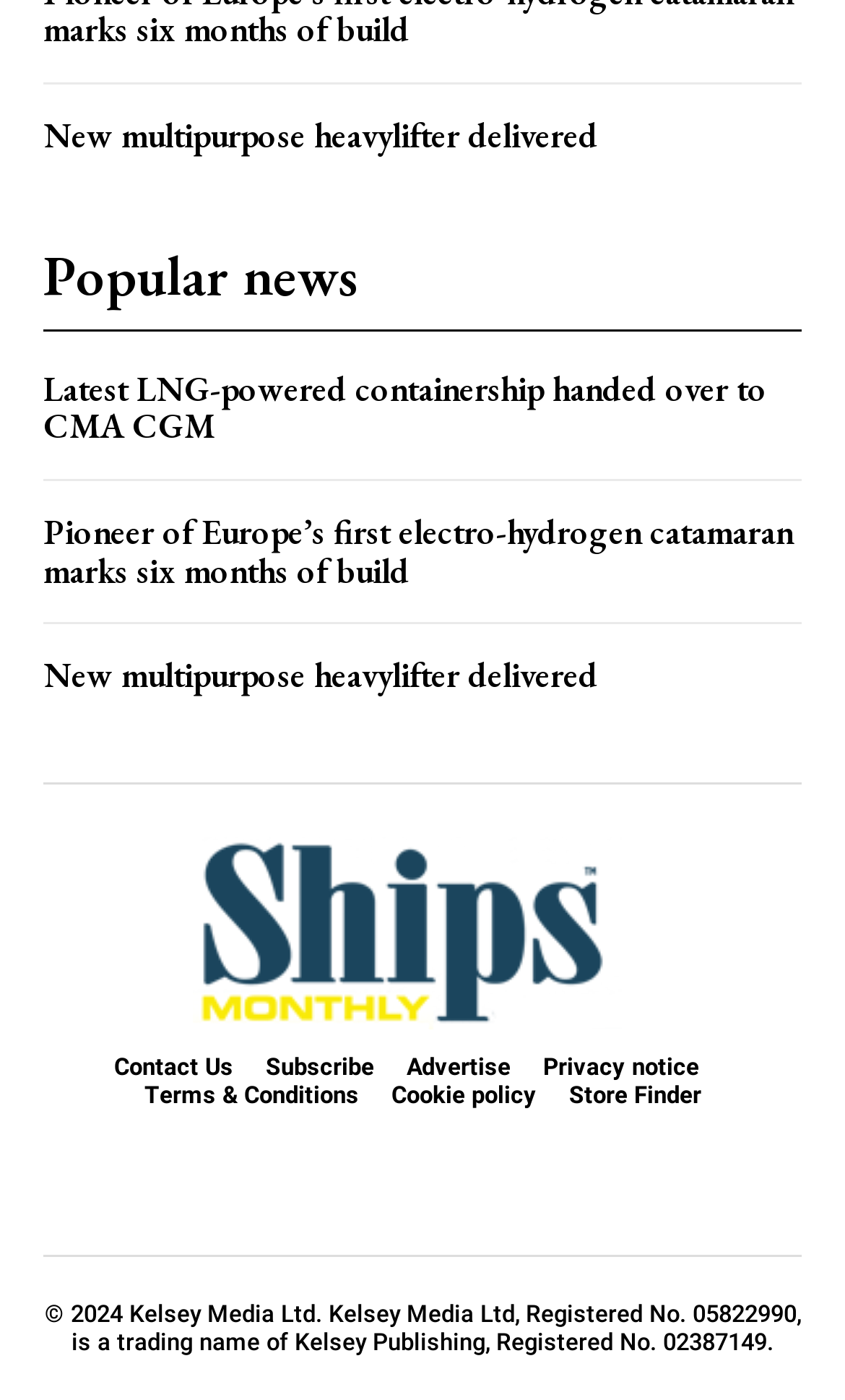Locate the bounding box coordinates of the element that should be clicked to fulfill the instruction: "Contact the website administrator".

[0.135, 0.753, 0.276, 0.773]